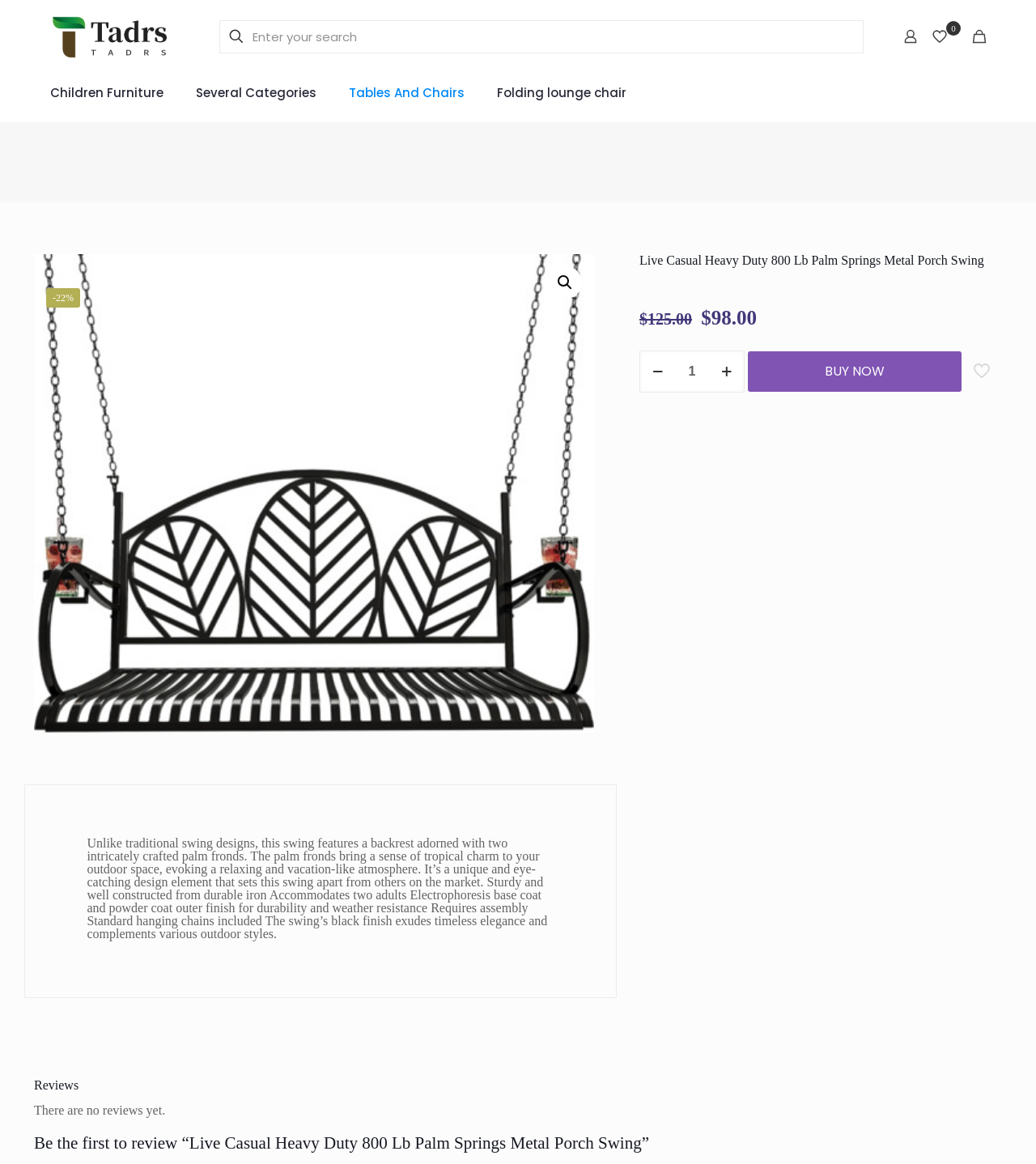Determine the bounding box coordinates of the section to be clicked to follow the instruction: "Buy the product now". The coordinates should be given as four float numbers between 0 and 1, formatted as [left, top, right, bottom].

[0.722, 0.302, 0.928, 0.337]